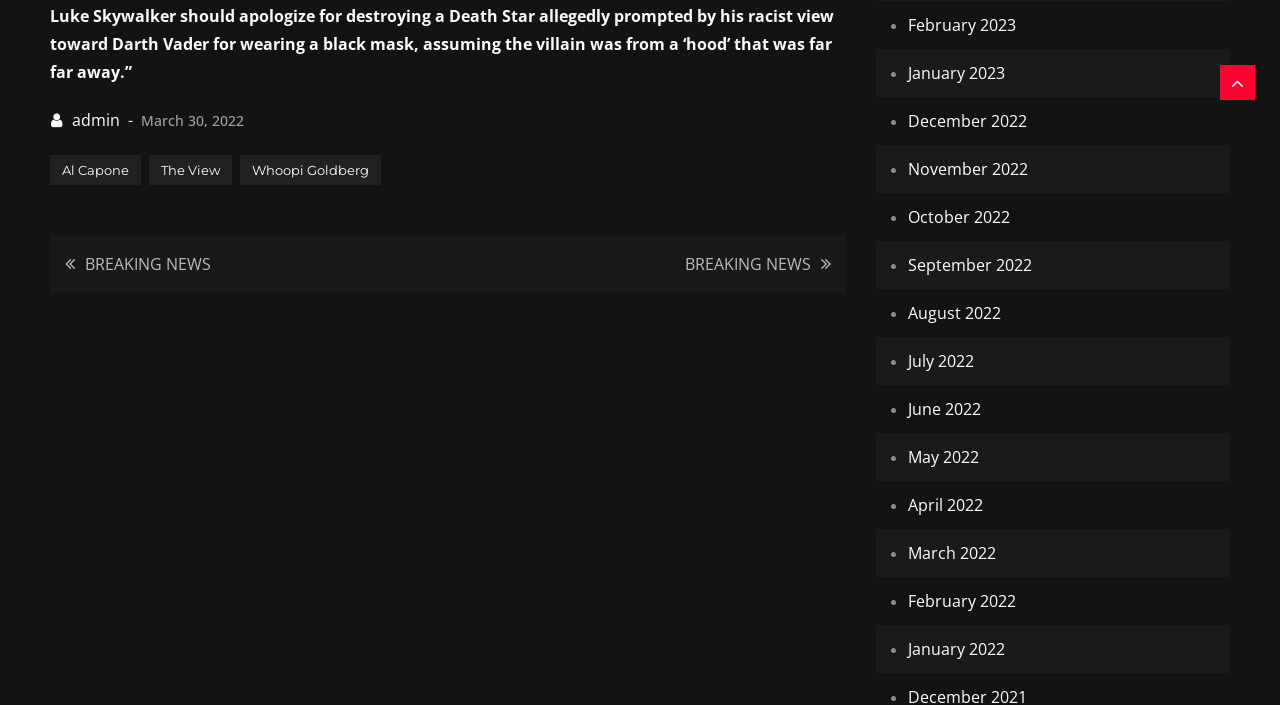Please find the bounding box coordinates of the element that must be clicked to perform the given instruction: "Browse breaking news". The coordinates should be four float numbers from 0 to 1, i.e., [left, top, right, bottom].

[0.051, 0.355, 0.33, 0.395]